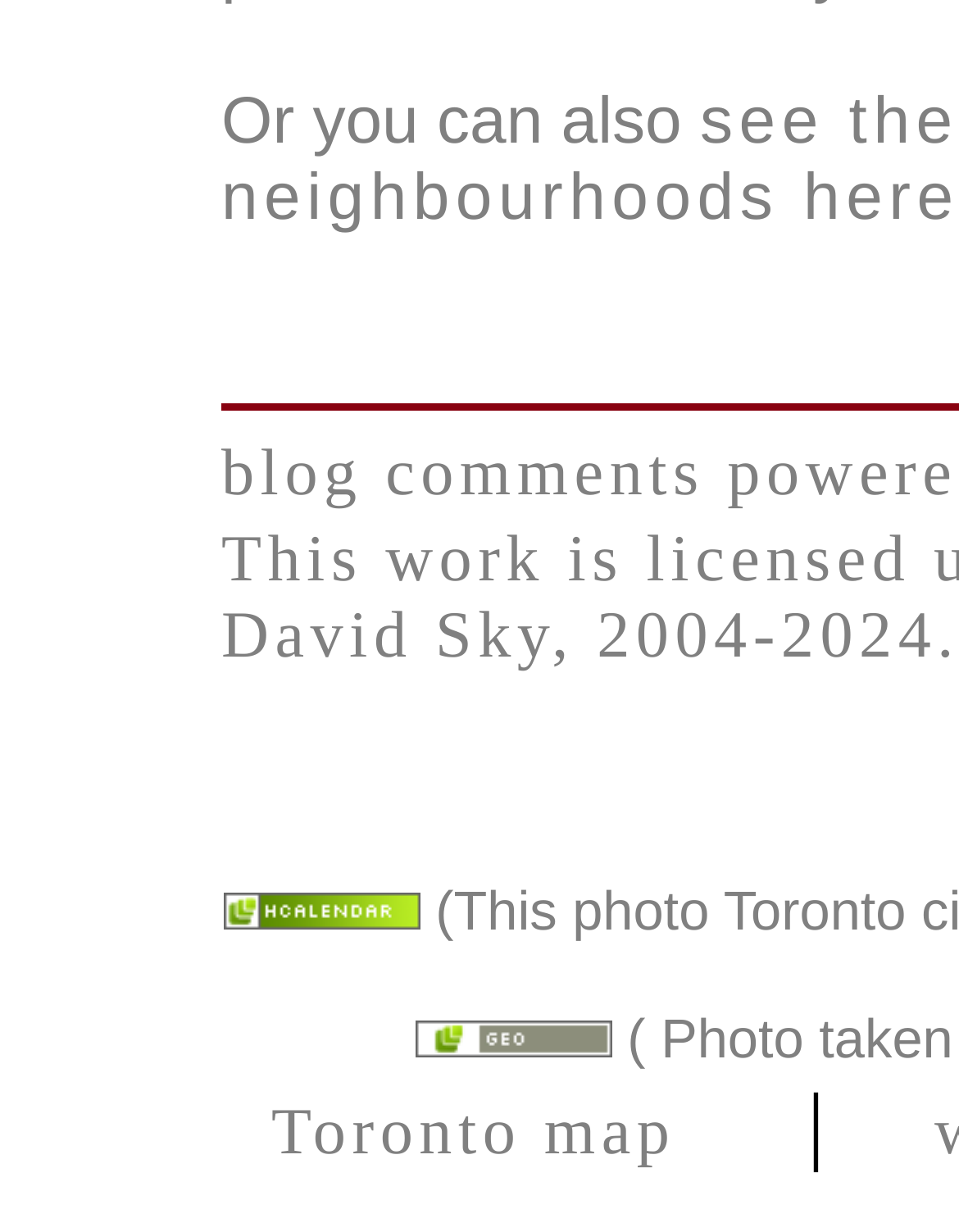Review the image closely and give a comprehensive answer to the question: What is the purpose of the image?

The image is likely used to illustrate the location of the photo, as it is associated with the text 'The location of this photo is marked with GEO microformat data'.